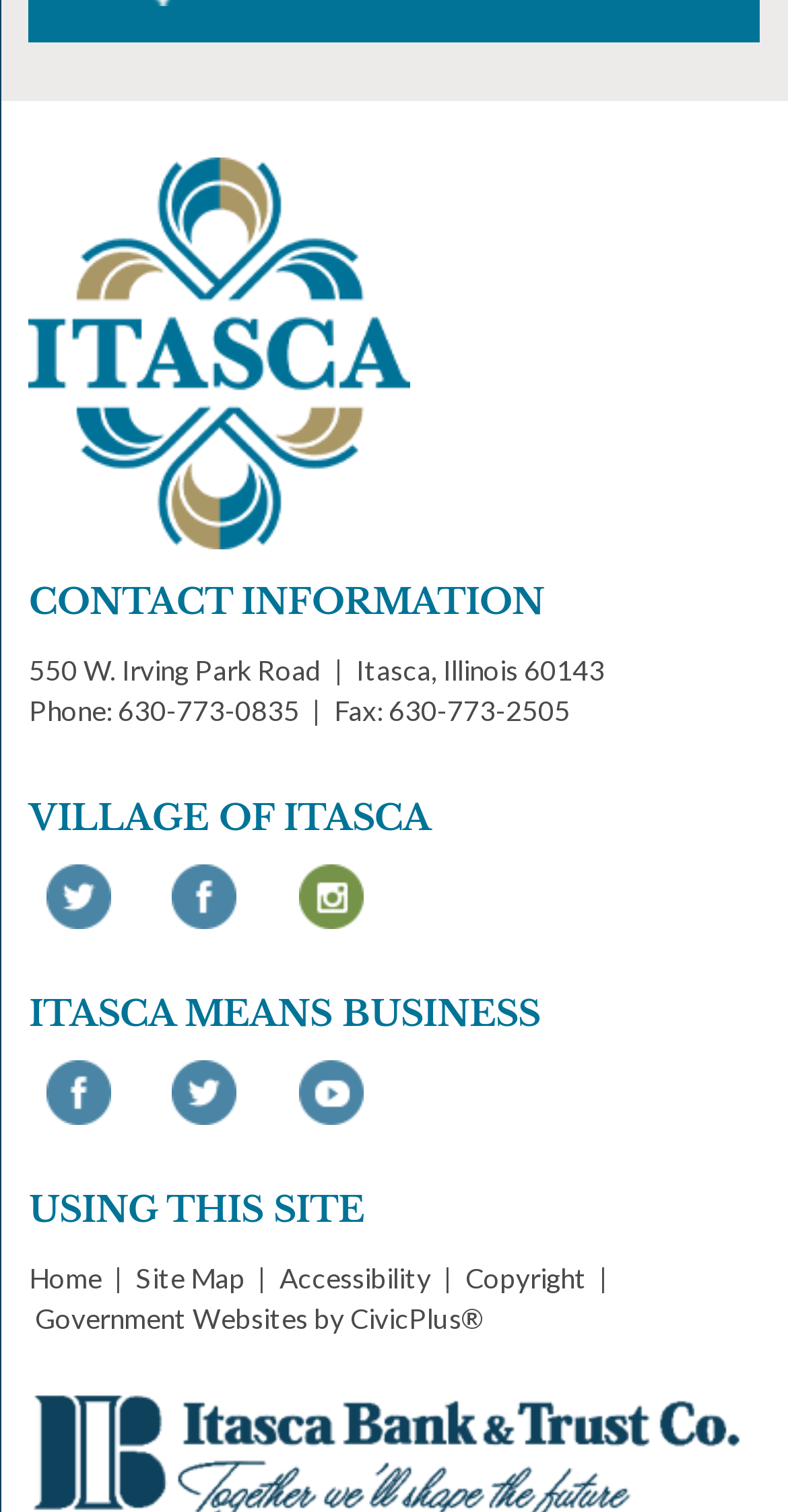Please find the bounding box coordinates of the element that you should click to achieve the following instruction: "View contact information". The coordinates should be presented as four float numbers between 0 and 1: [left, top, right, bottom].

[0.037, 0.364, 0.963, 0.506]